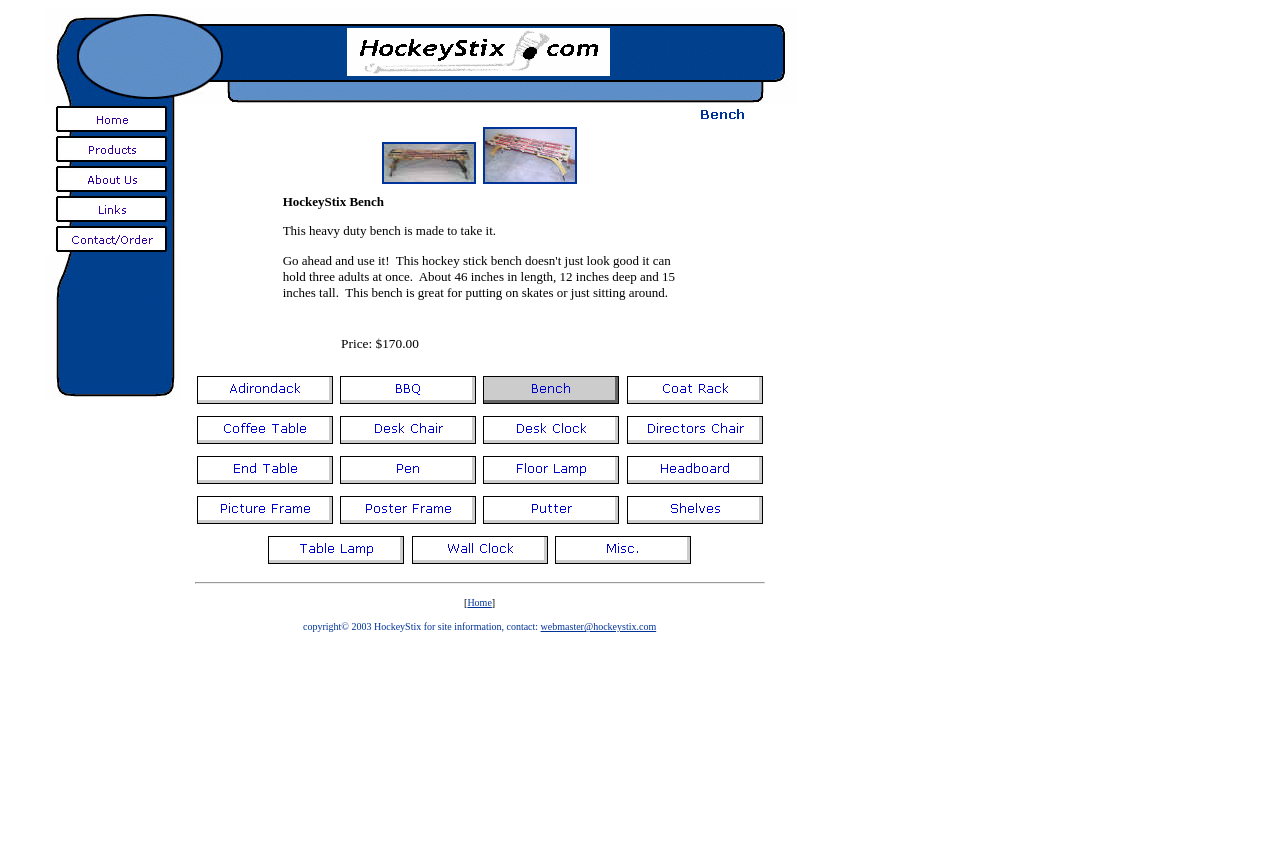Give a detailed explanation of the elements present on the webpage.

This webpage is about custom hockey stick furniture, specifically showcasing a hockey stick bench. At the top, there is a navigation menu with links to "Home", "Products", "About Us", "Links", and "Contact/Order". Below the menu, there is a large image of the hockey stick bench, accompanied by a detailed description of the product. The description includes its features, dimensions, and price.

To the right of the image, there is a list of related products, including Adirondack, BBQ Bench, Coat Rack, Coffee Table, Desk Chair, Desk Clock, Directors Chair, End Table, Pen, Floor Lamp, Headboard, Picture Frame, Poster Frame, Putter, Shelves, Table Lamp, Wall Clock, and Misc. Each product has a corresponding image and link.

At the bottom of the page, there is a copyright notice and contact information for the website. The overall layout is organized, with clear headings and concise text, making it easy to navigate and find information about the products.